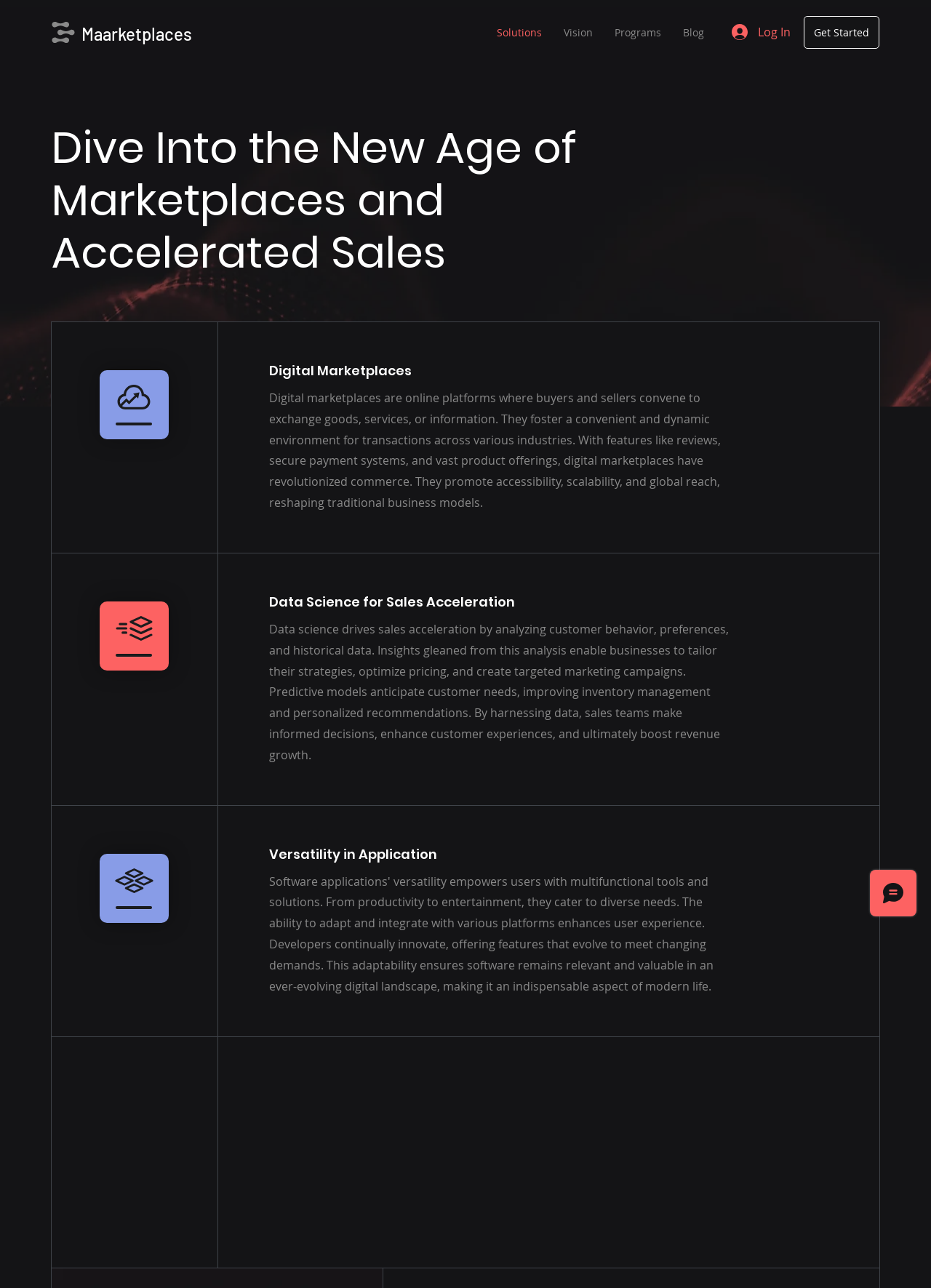Identify and provide the main heading of the webpage.

Dive Into the New Age of Marketplaces and Accelerated Sales